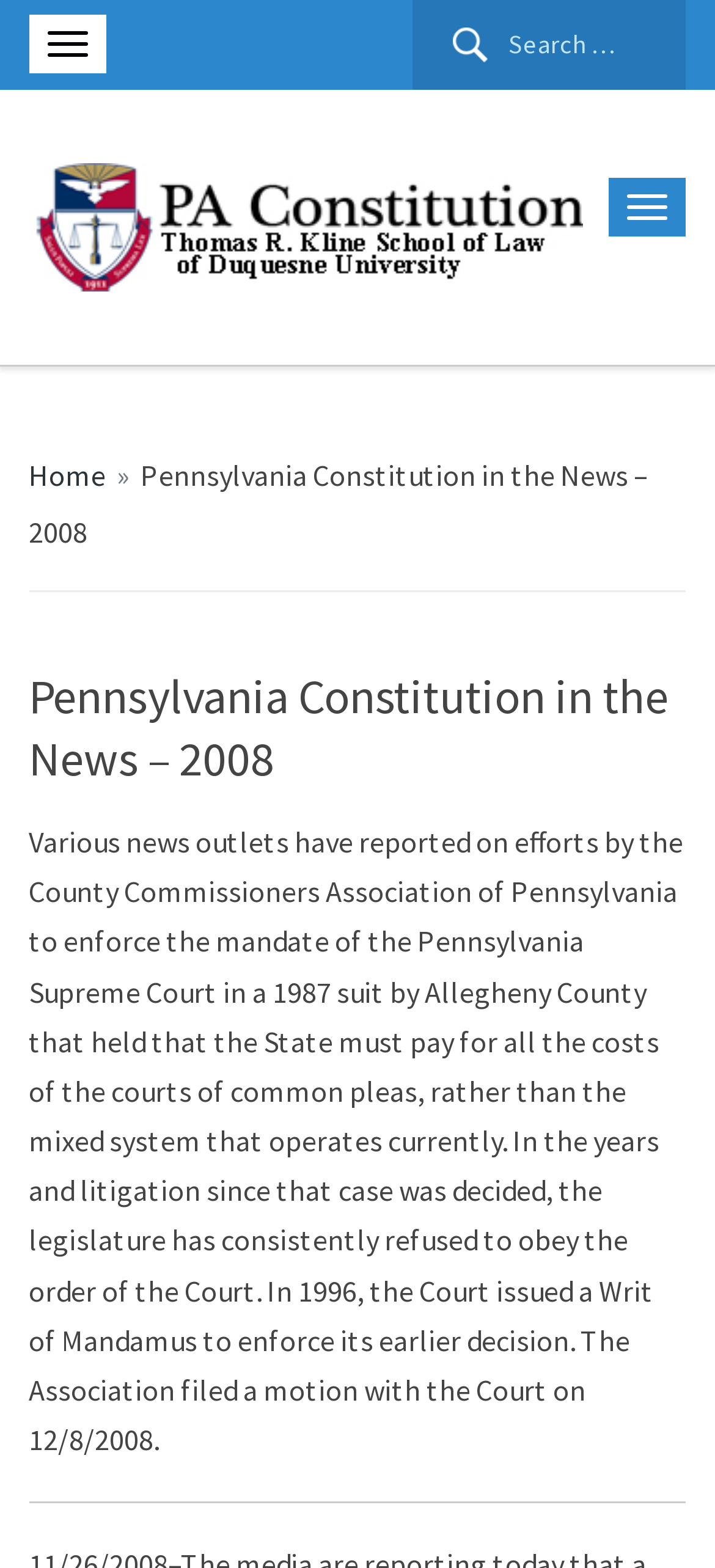What year did the Pennsylvania Supreme Court issue a Writ of Mandamus?
Carefully analyze the image and provide a thorough answer to the question.

The year can be found in the text that describes the events that have taken place since the 1987 suit, which mentions that 'In 1996, the Court issued a Writ of Mandamus to enforce its earlier decision'.